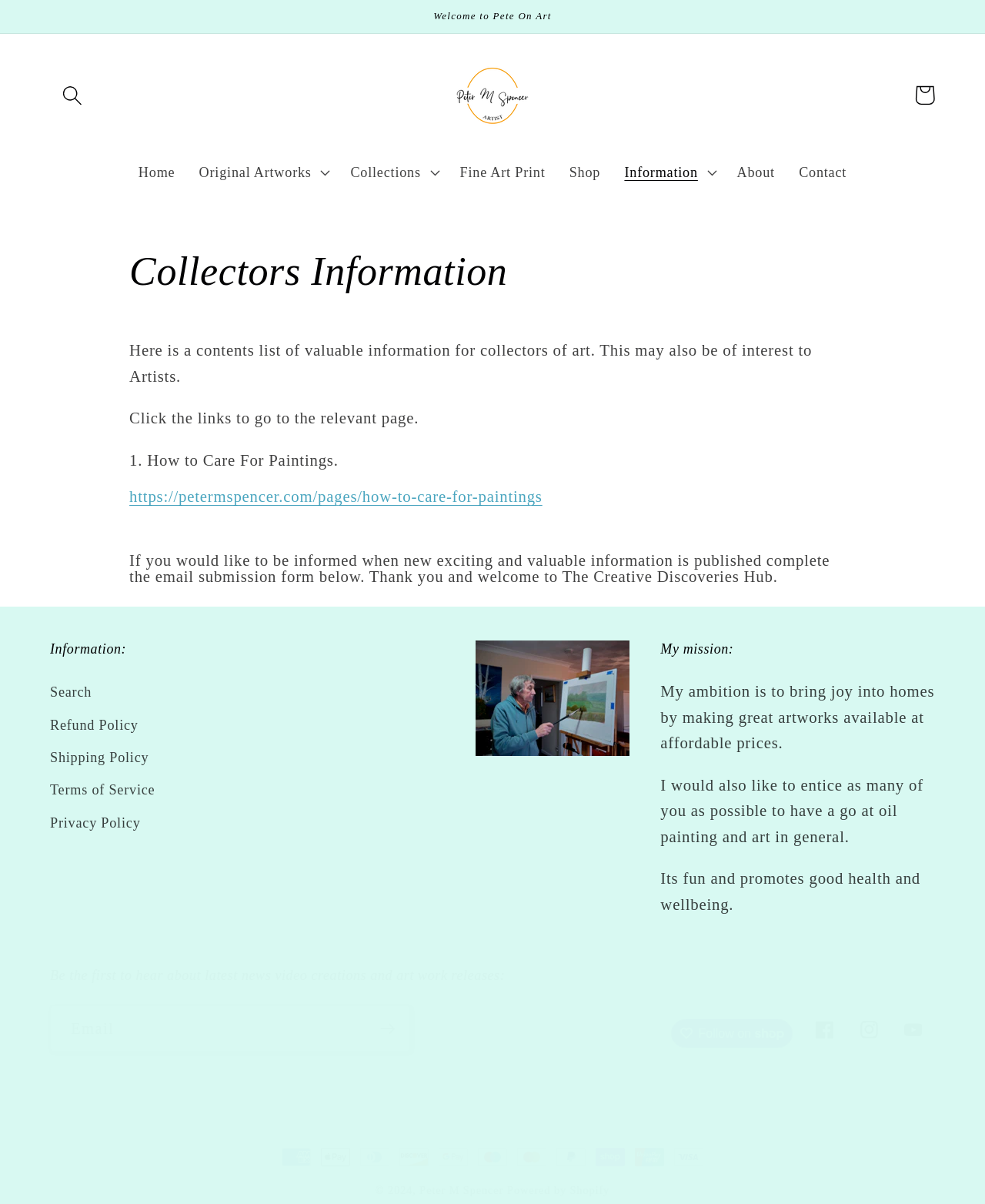Look at the image and answer the question in detail:
How can users stay updated on latest news and artwork releases?

Users can stay updated on latest news and artwork releases by subscribing to the email newsletter, which is indicated by the section 'Be the first to hear about latest news video creations and art work releases:' and the email submission form below.